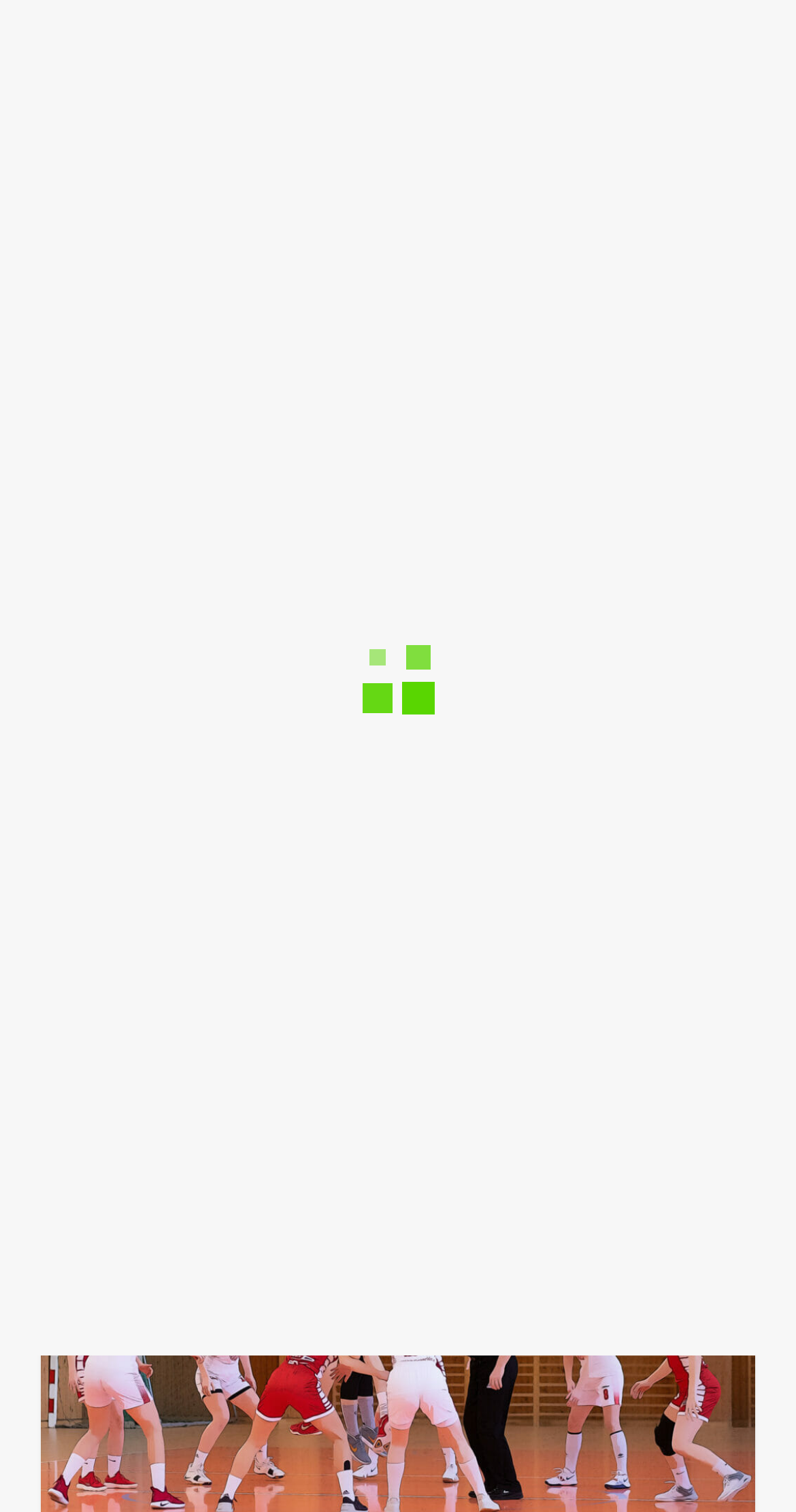Please answer the following question using a single word or phrase: 
How many comments are there on the article?

838